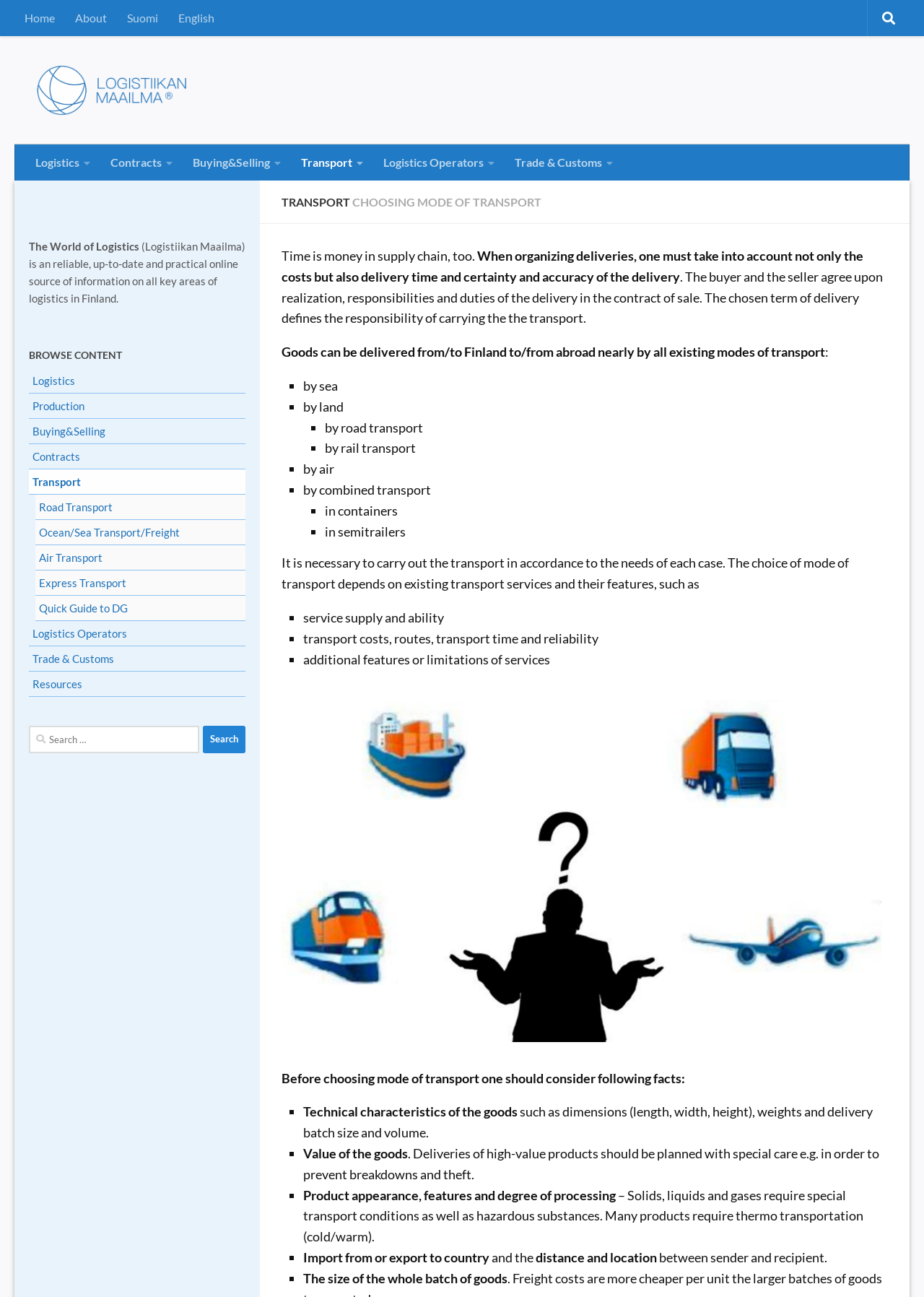Pinpoint the bounding box coordinates of the clickable area necessary to execute the following instruction: "Search for something". The coordinates should be given as four float numbers between 0 and 1, namely [left, top, right, bottom].

[0.031, 0.56, 0.266, 0.581]